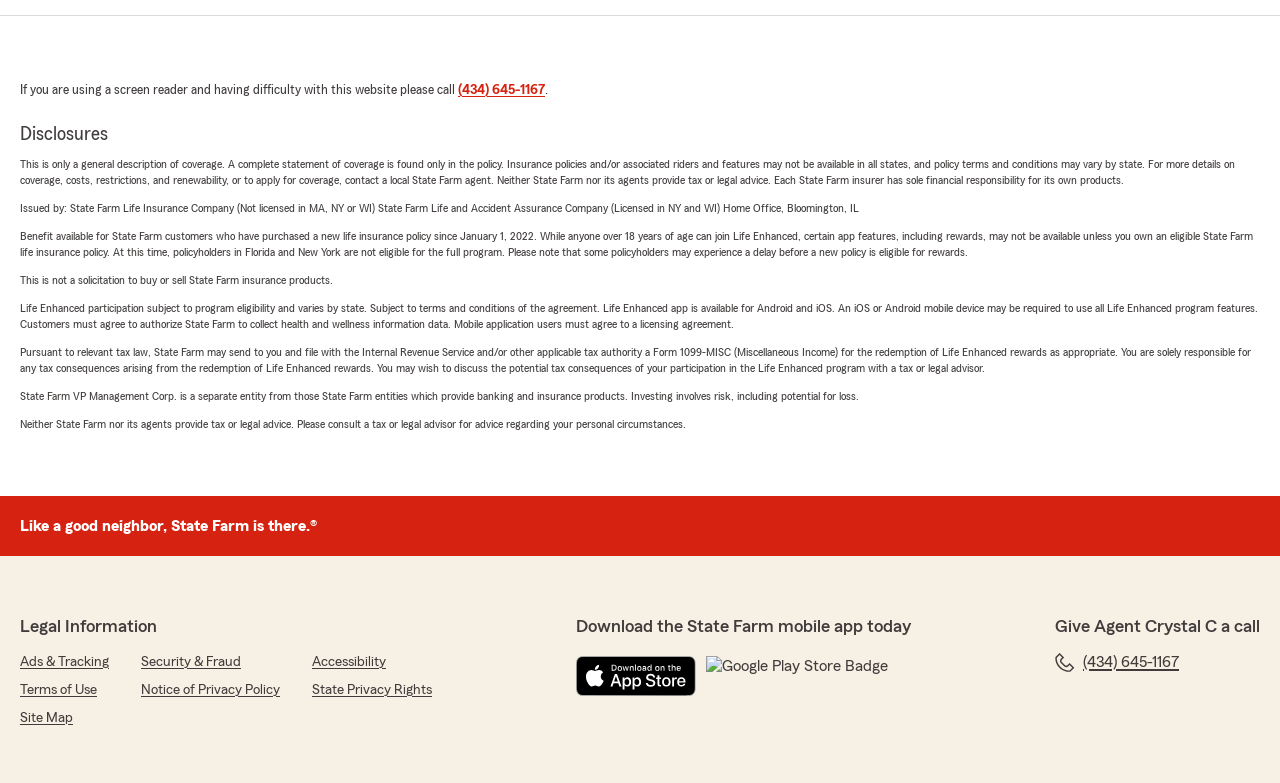Pinpoint the bounding box coordinates of the clickable element needed to complete the instruction: "Give Agent Crystal C a call". The coordinates should be provided as four float numbers between 0 and 1: [left, top, right, bottom].

[0.824, 0.833, 0.921, 0.858]